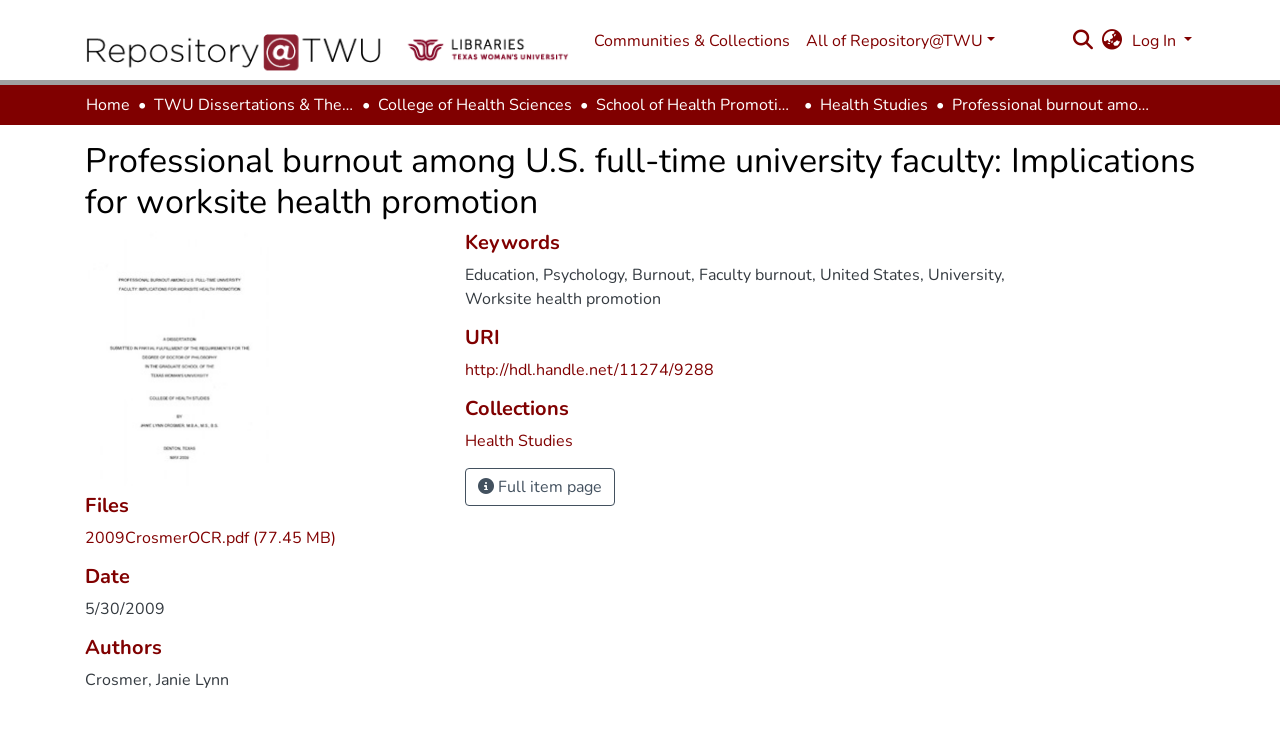Specify the bounding box coordinates of the area to click in order to follow the given instruction: "View the full item page."

[0.363, 0.635, 0.48, 0.687]